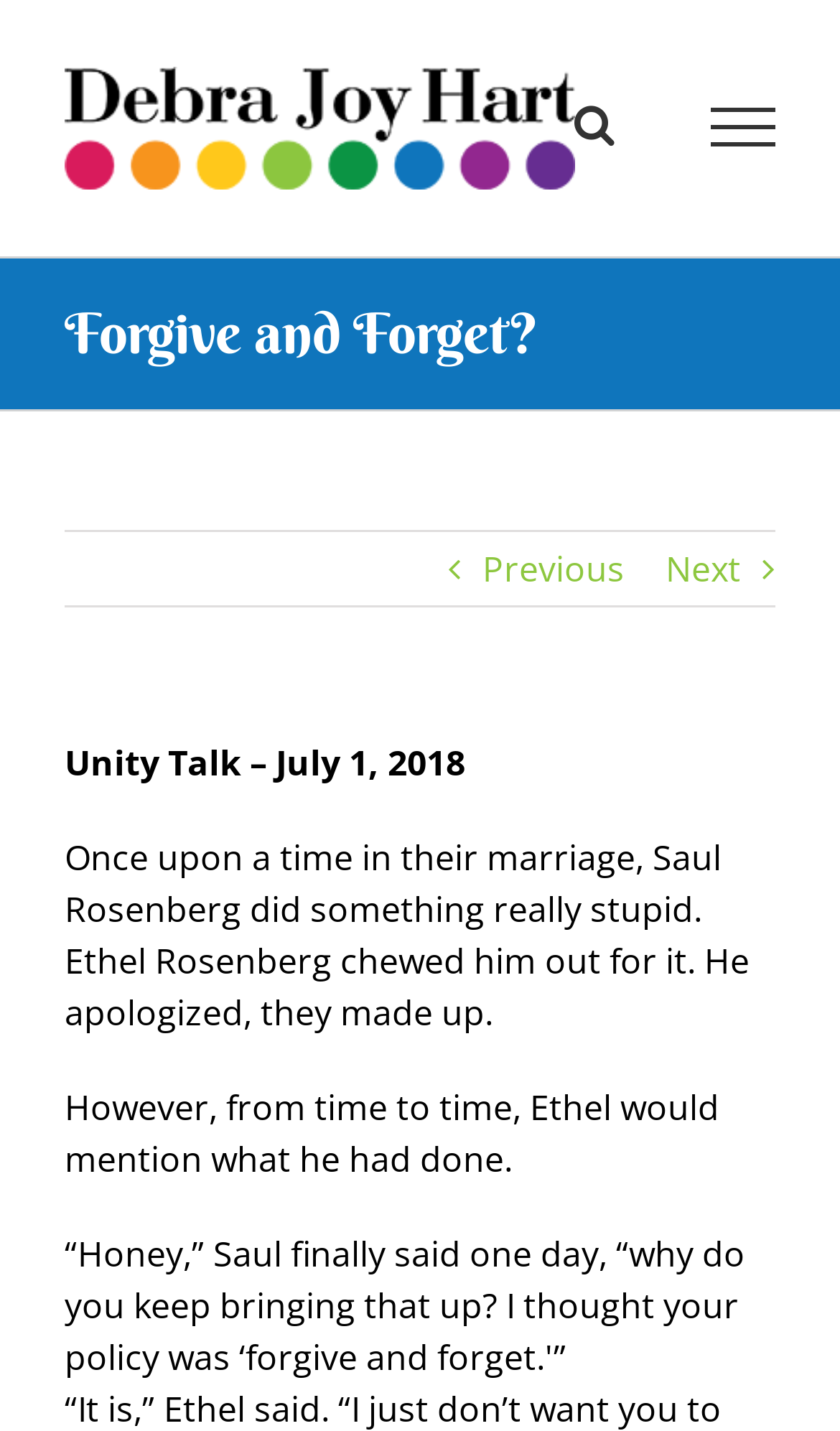Construct a thorough caption encompassing all aspects of the webpage.

The webpage is titled "Forgive and Forget? – M.I.R.T.H. Foundations" and features a logo of M.I.R.T.H. Foundations at the top left corner. Below the logo, there is a page title bar with a heading "Forgive and Forget?" in the center. 

On the top right corner, there are two hidden links: "Toggle Search" and "Toggle Menu". 

Below the page title bar, there are two links, "Previous" and "Next", positioned side by side, with "Previous" on the left and "Next" on the right. 

Under these links, there is a section of text, which appears to be a Unity Talk transcript from July 1, 2018. The text is divided into three paragraphs. The first paragraph is titled "Unity Talk – July 1, 2018" and is followed by two paragraphs of text describing a story about Saul and Ethel Rosenberg's marriage. The second paragraph explains how Saul did something stupid, apologized, and they made up. The third paragraph continues the story, mentioning how Ethel would occasionally bring up what Saul had done.